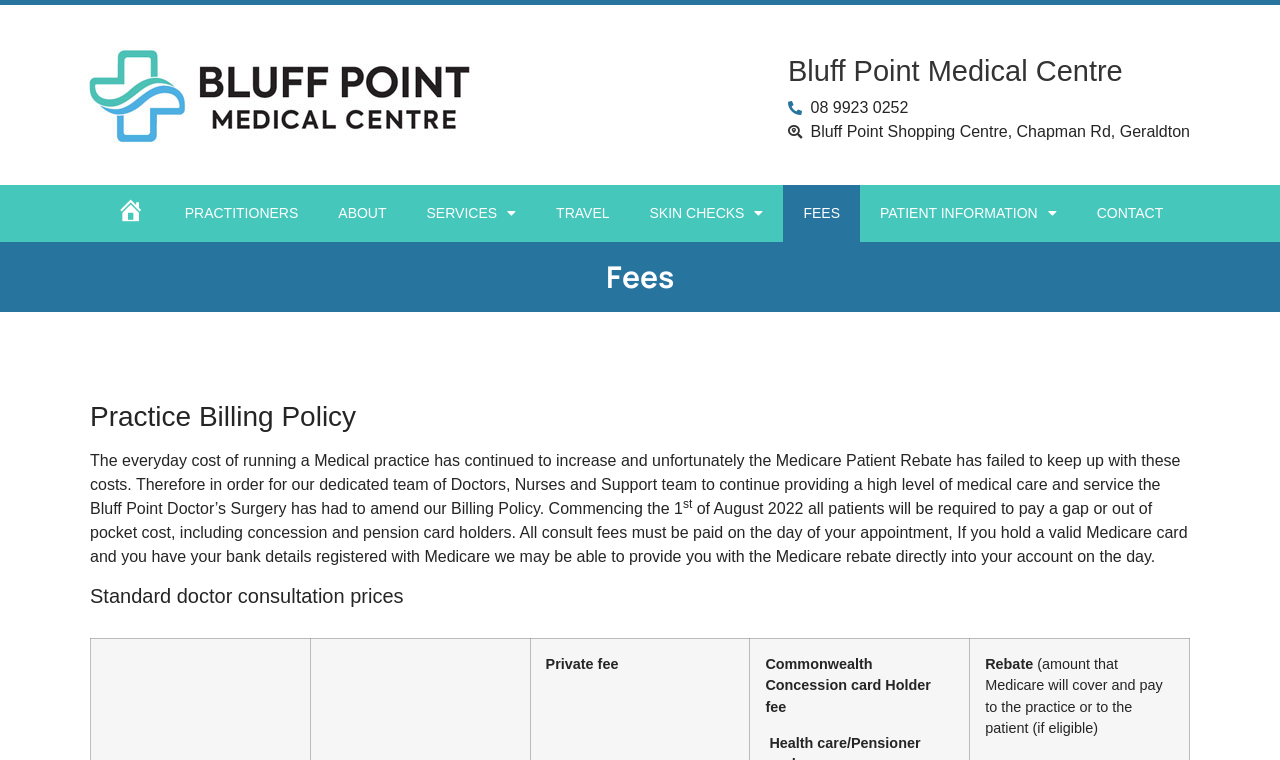Extract the primary header of the webpage and generate its text.

Bluff Point Medical Centre